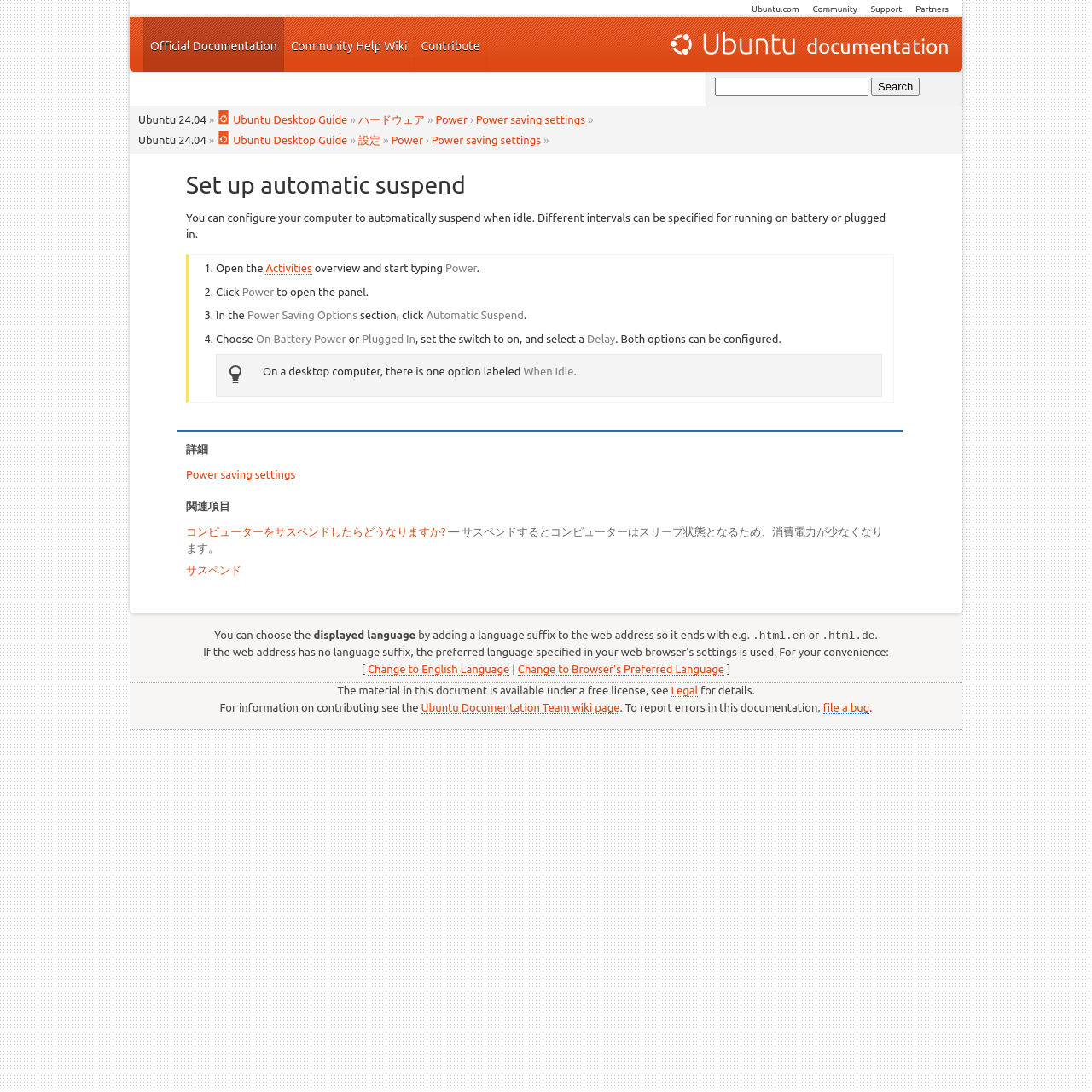Could you find the bounding box coordinates of the clickable area to complete this instruction: "Search for something"?

[0.798, 0.071, 0.842, 0.088]